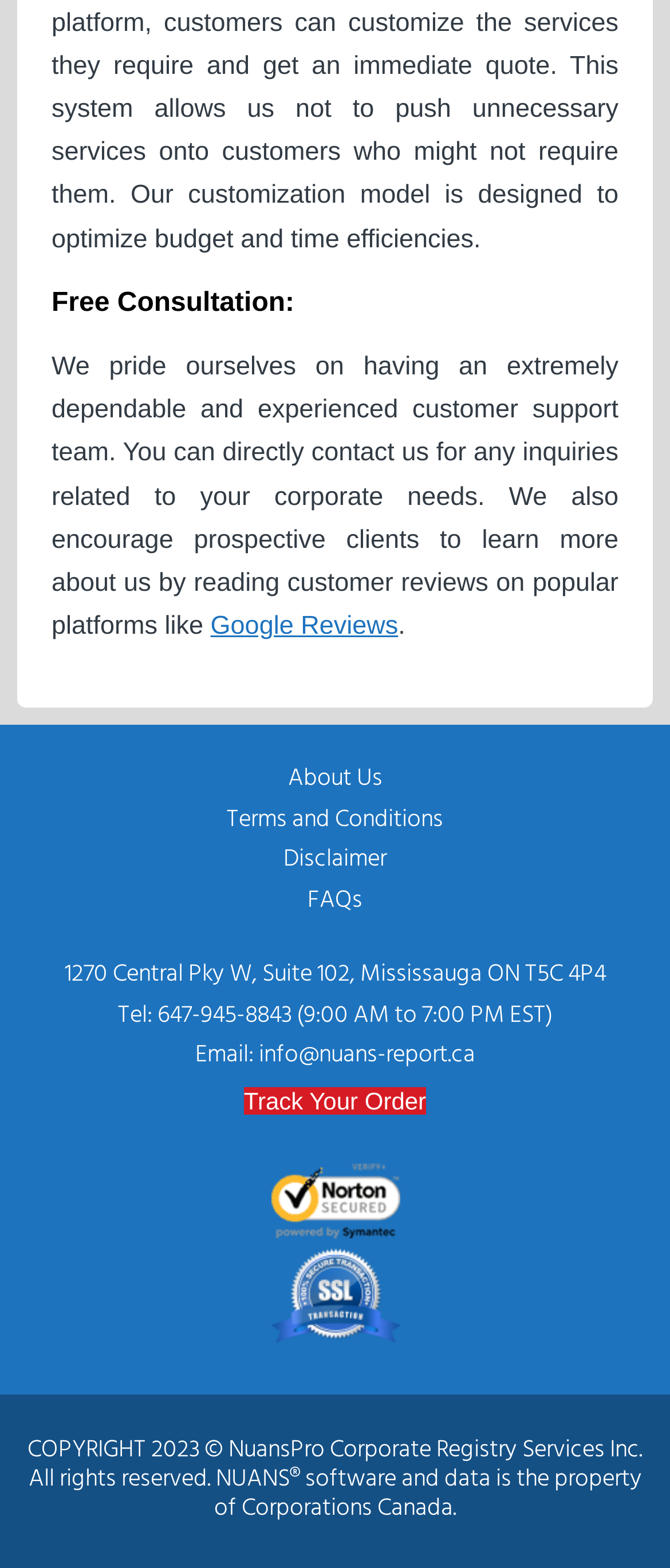What is the company's email address?
Please provide a comprehensive answer based on the visual information in the image.

I found the email address by looking at the contact information section, where it says 'Email: info@nuans-report.ca'.